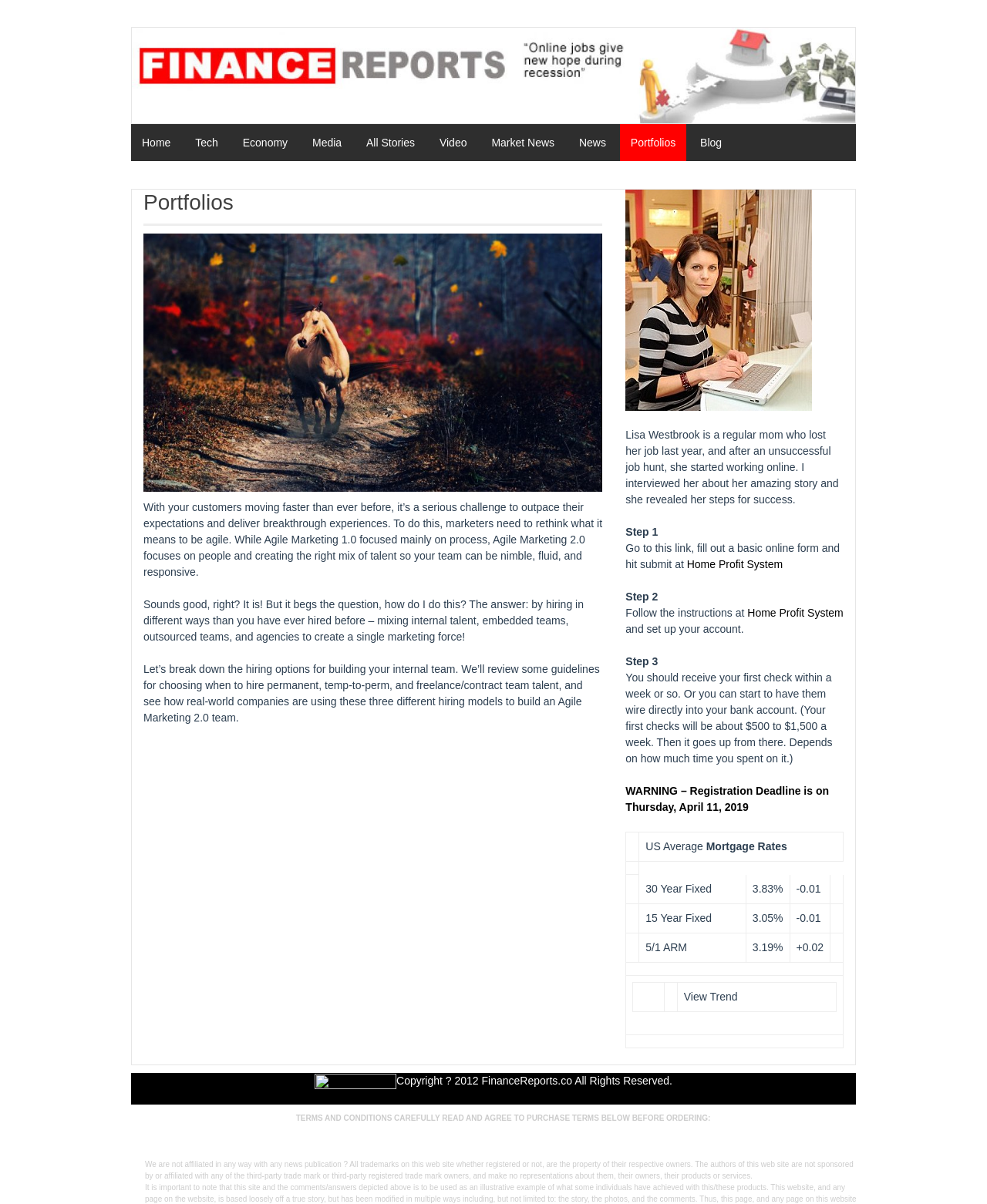Determine the bounding box coordinates of the target area to click to execute the following instruction: "Click on the 'Home' link."

[0.133, 0.103, 0.184, 0.134]